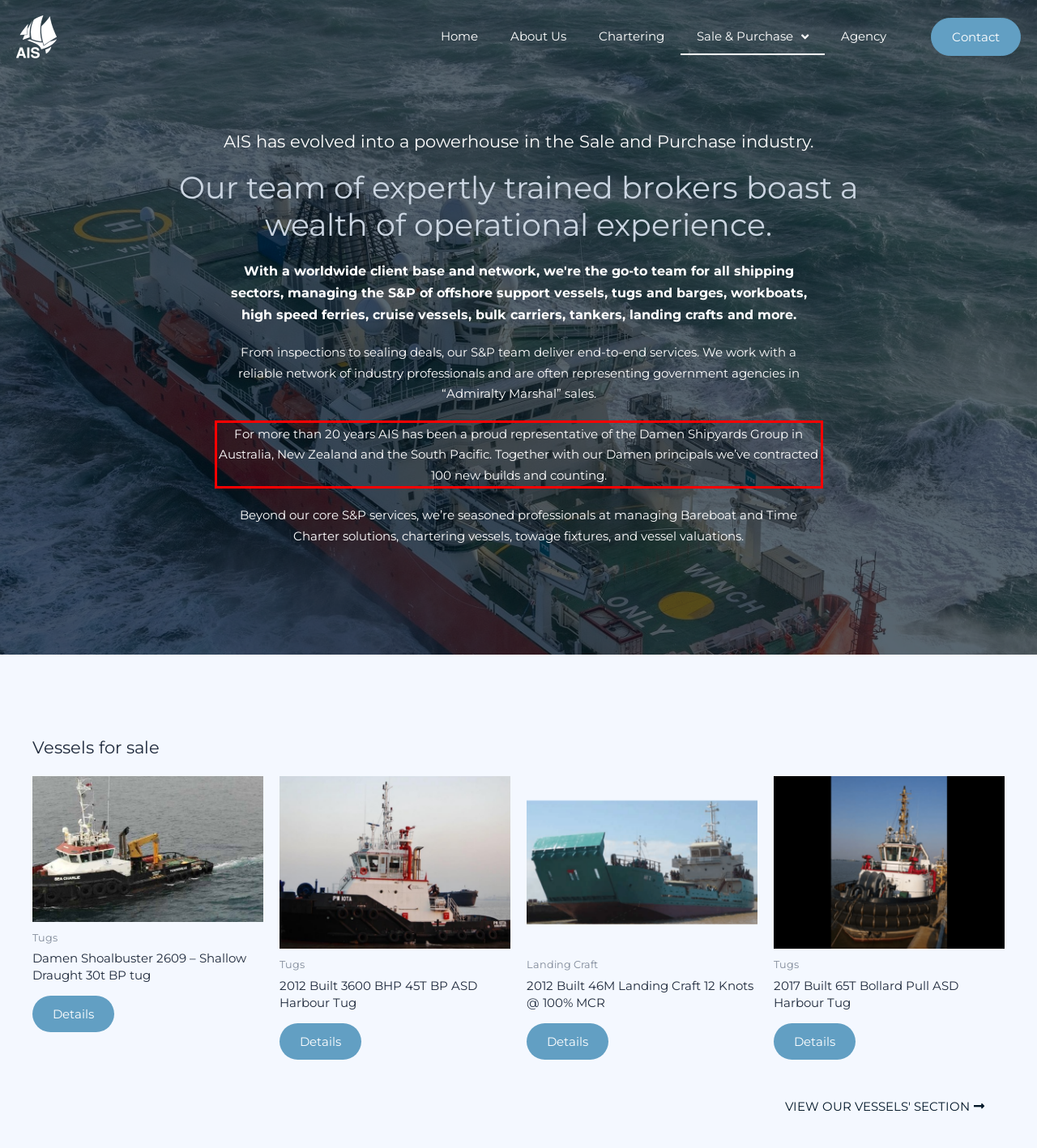Look at the provided screenshot of the webpage and perform OCR on the text within the red bounding box.

For more than 20 years AIS has been a proud representative of the Damen Shipyards Group in Australia, New Zealand and the South Pacific. Together with our Damen principals we’ve contracted 100 new builds and counting.